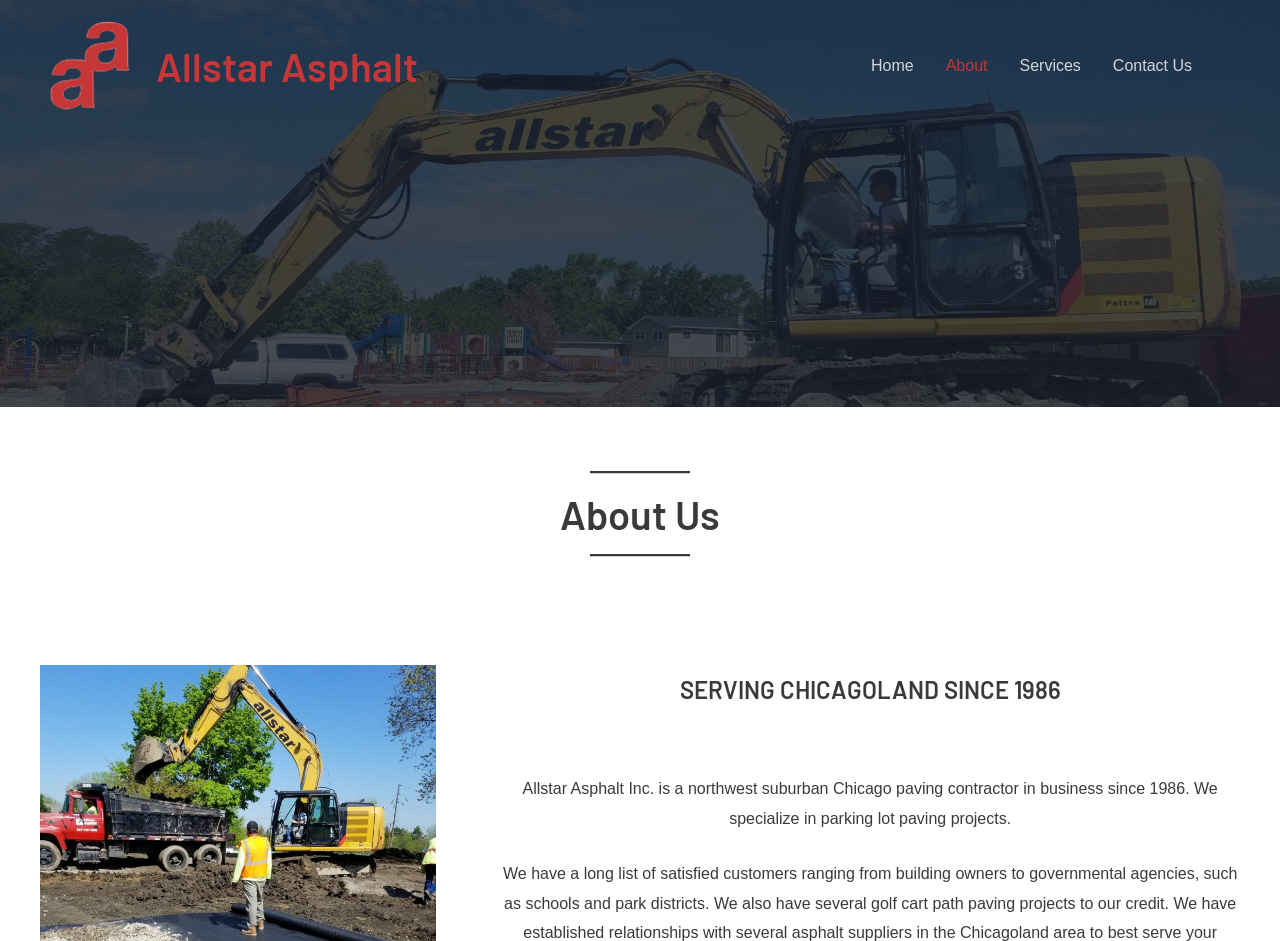What is the purpose of the separator element on the webpage?
Answer the question with detailed information derived from the image.

The separator element, with an orientation of horizontal, is used to visually separate different sections of the webpage content, such as the 'About Us' heading and the company description.